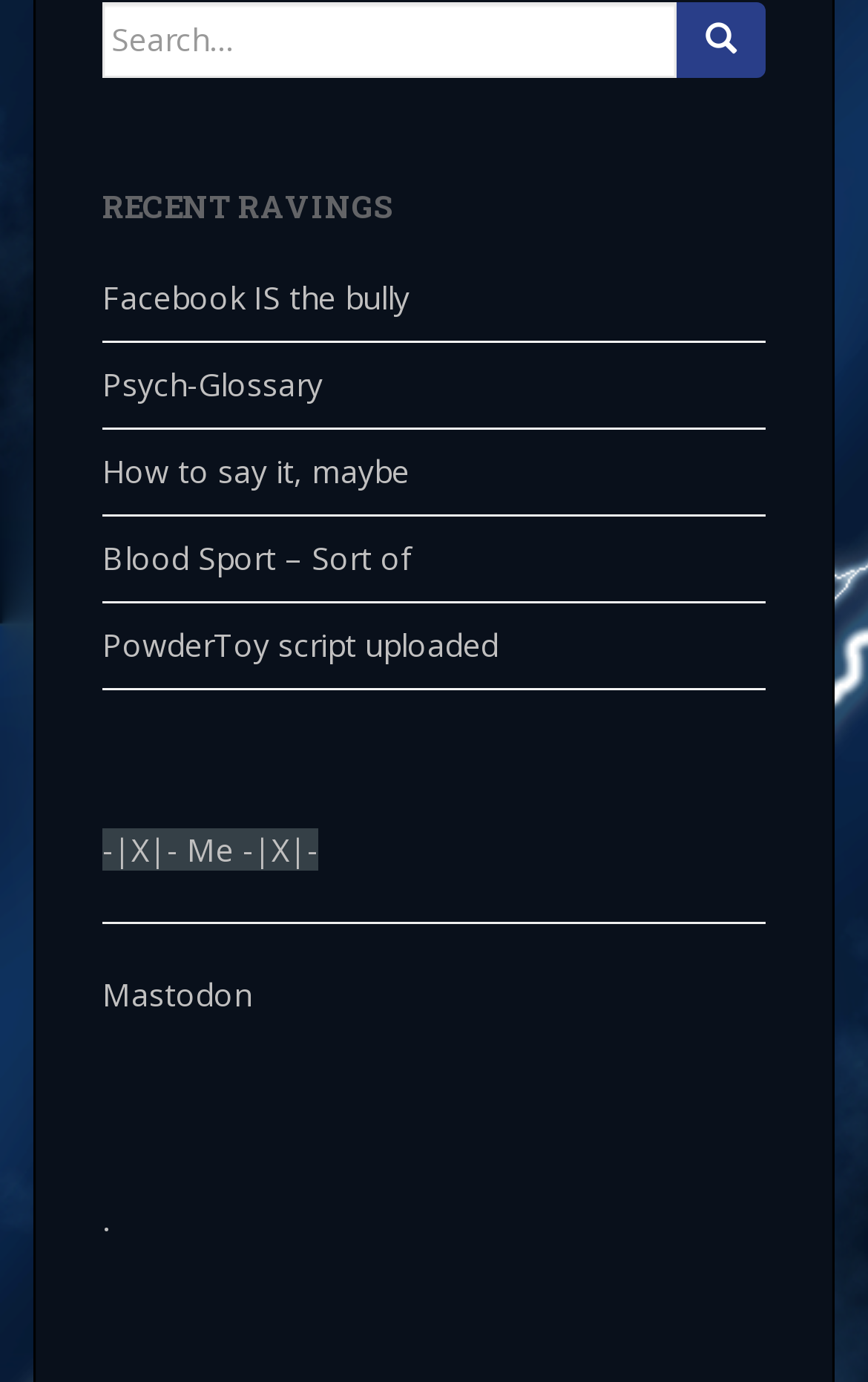Determine the bounding box coordinates of the clickable region to follow the instruction: "Visit Mastodon".

[0.118, 0.704, 0.29, 0.735]